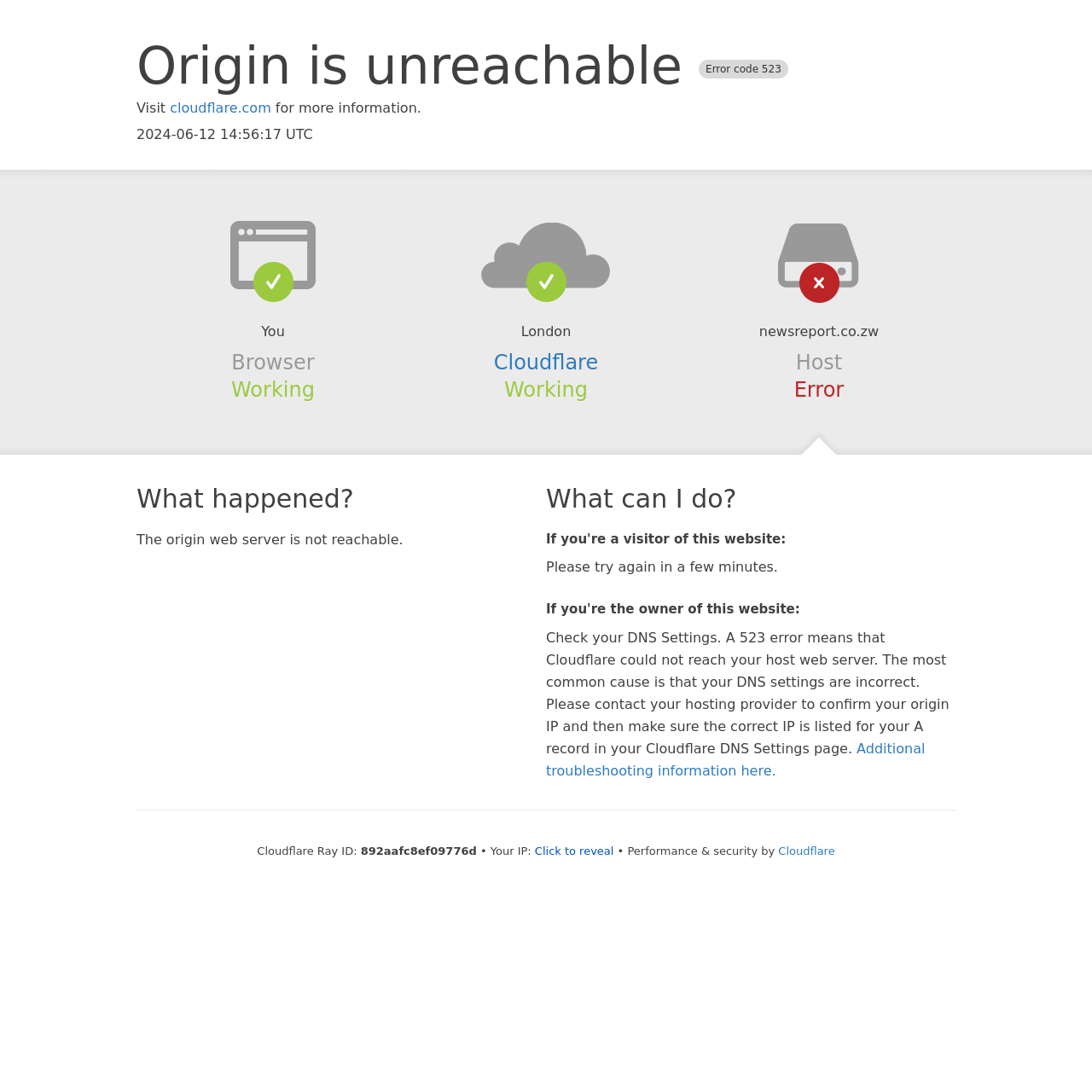What is the current status of the browser?
Please provide a detailed and comprehensive answer to the question.

The status of the browser is mentioned as 'Working' in the section 'Browser' on the webpage.